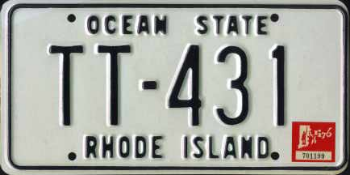What is the material of the license plate?
Please provide a comprehensive answer to the question based on the webpage screenshot.

The license plate is made of bright white reflective material, which was an upgrade from earlier plates and distinguishes this design from others of its time.